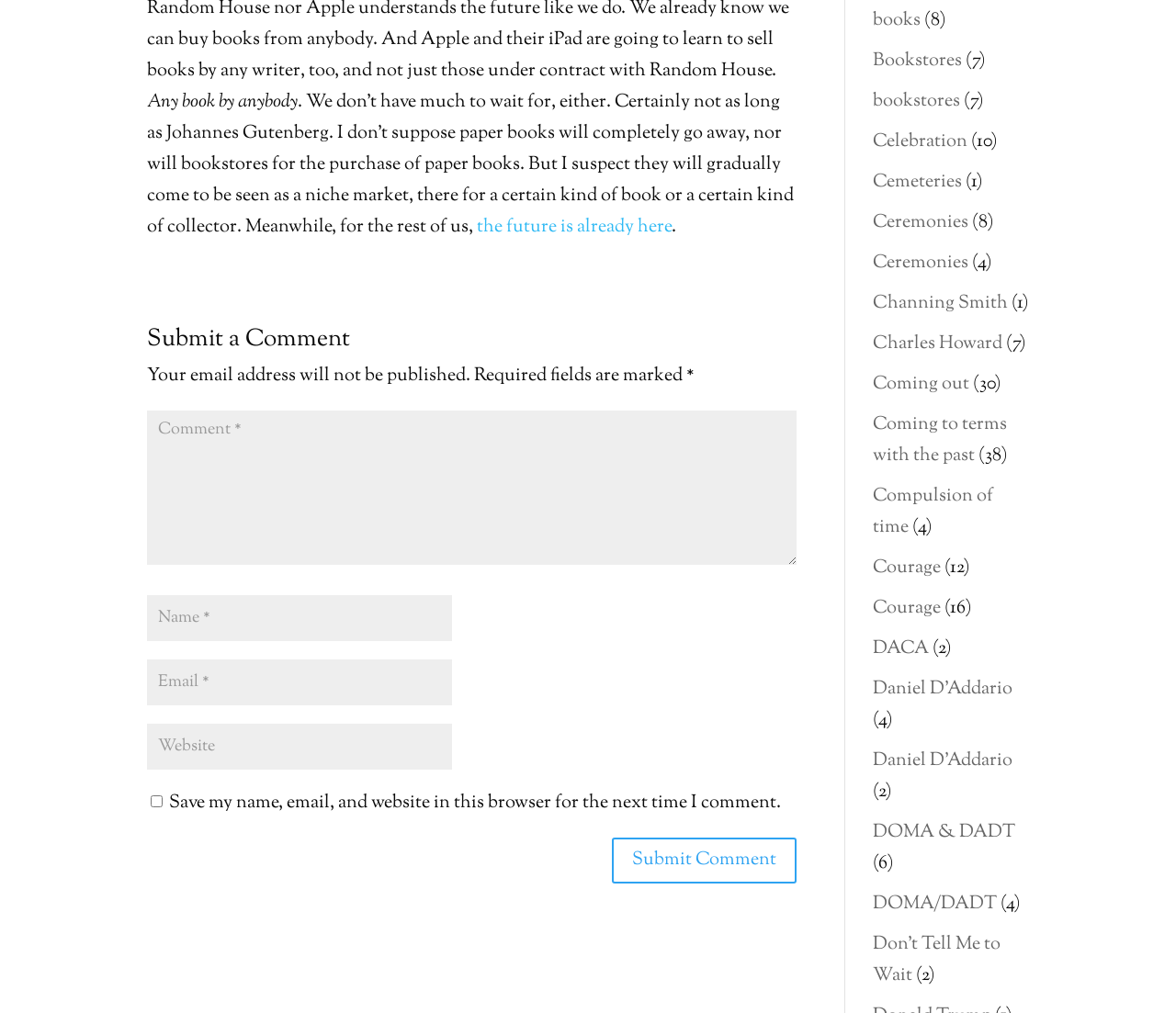Predict the bounding box of the UI element based on the description: "input value="Email *" aria-describedby="email-notes" name="email"". The coordinates should be four float numbers between 0 and 1, formatted as [left, top, right, bottom].

[0.125, 0.651, 0.385, 0.696]